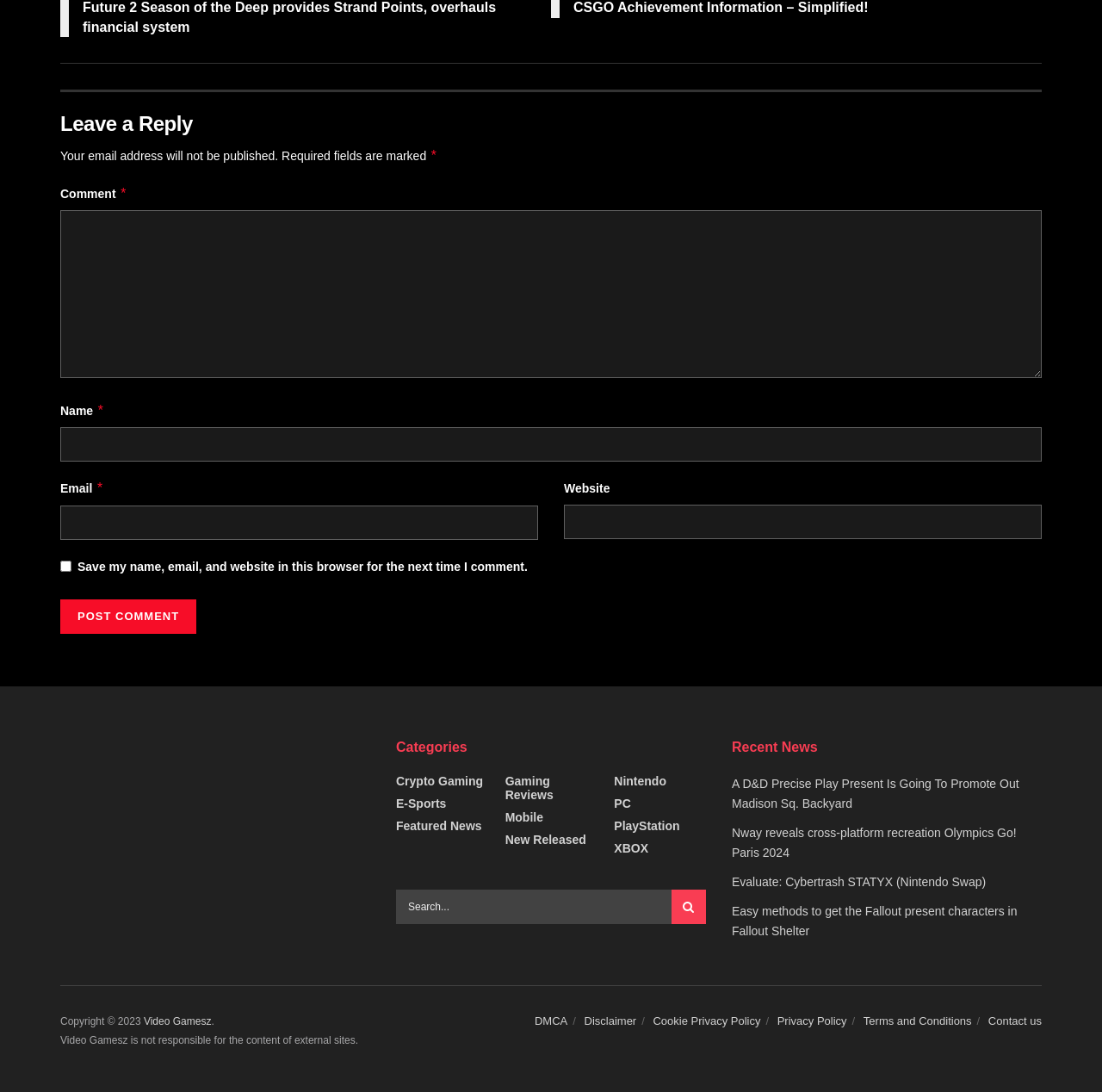What categories are available?
Craft a detailed and extensive response to the question.

The categories are listed under the heading 'Categories' with links to 'Crypto Gaming', 'E-Sports', 'Featured News', 'Gaming Reviews', 'Mobile', 'New Released', 'Nintendo', 'PC', 'PlayStation', and 'XBOX'.